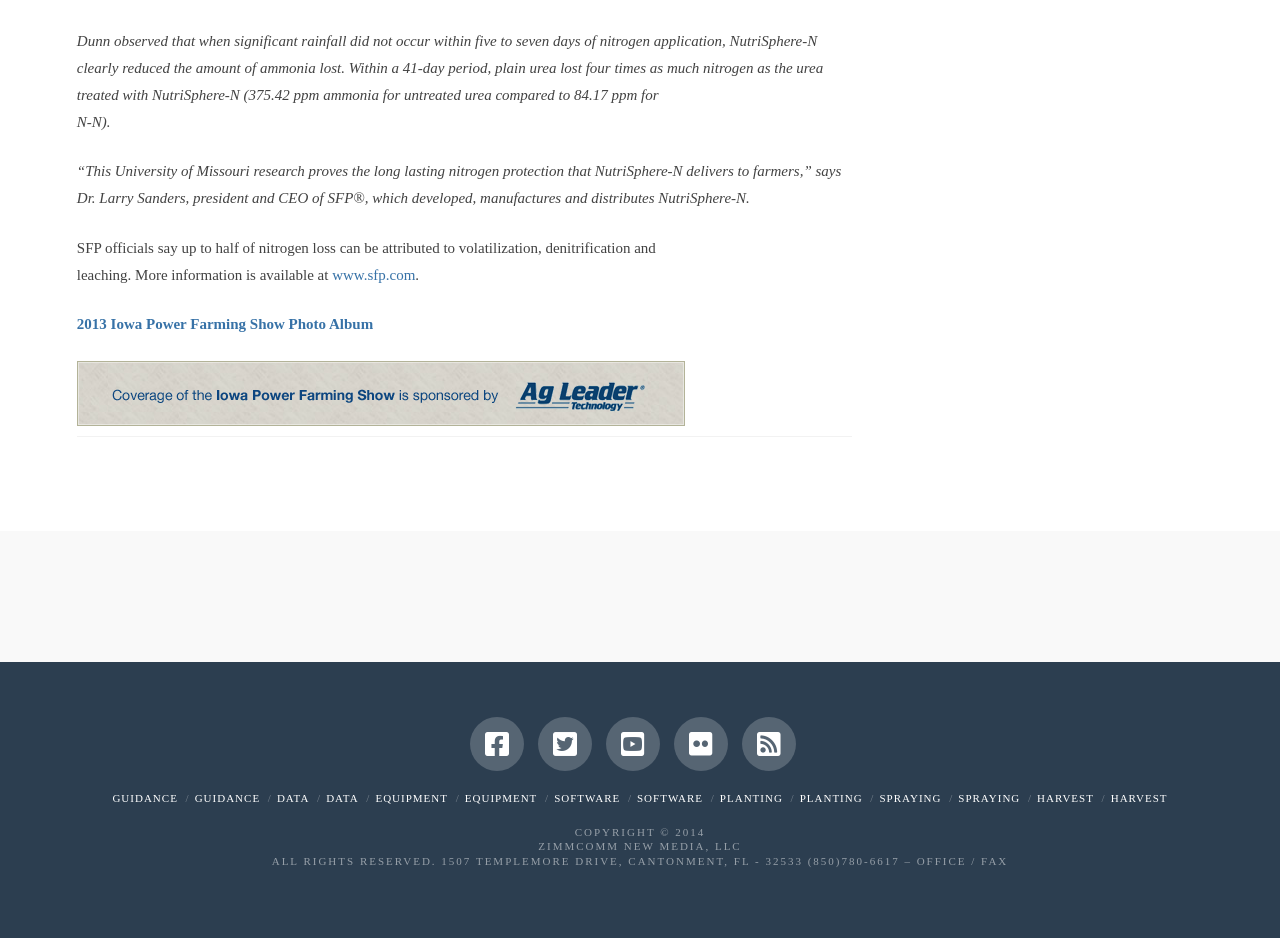Using the webpage screenshot, locate the HTML element that fits the following description and provide its bounding box: "parent_node: AGWIRED title="Back to Top"".

[0.008, 0.714, 0.035, 0.752]